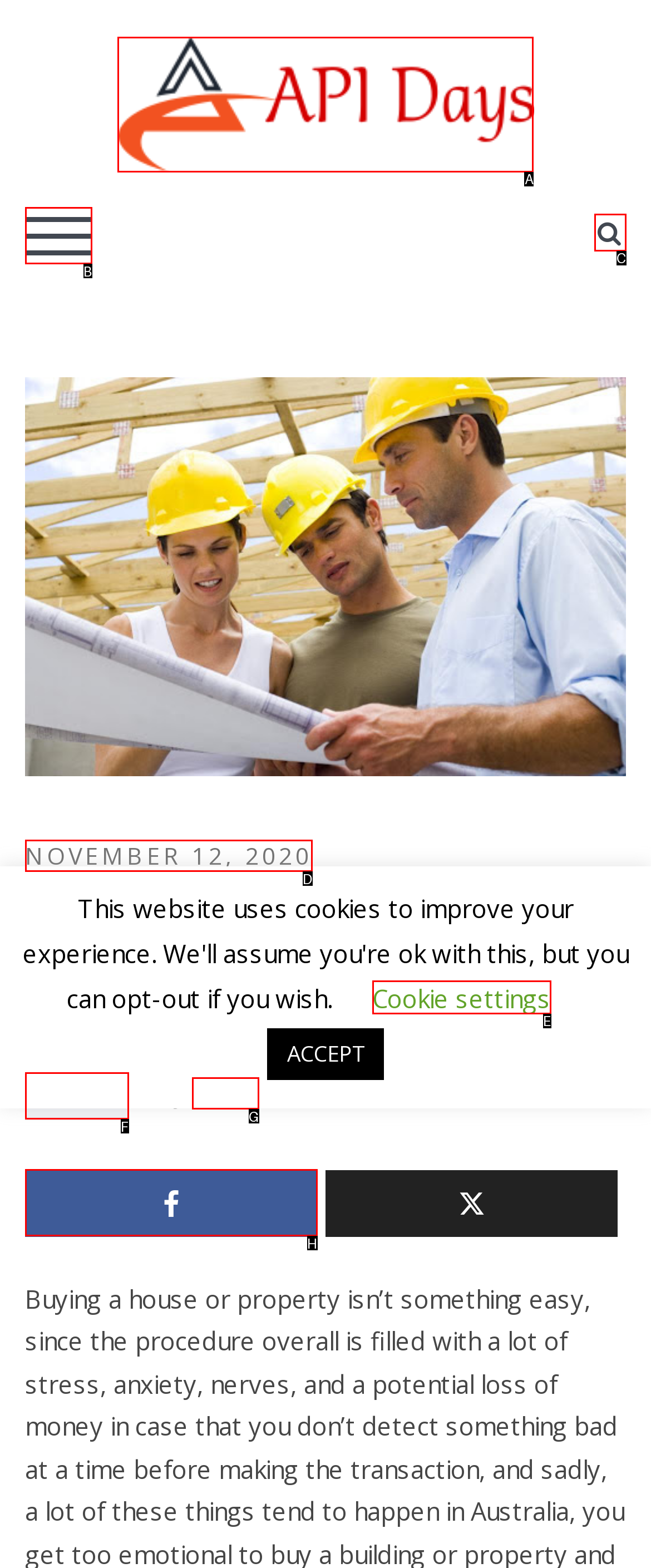Identify the HTML element that corresponds to the following description: November 12, 2020. Provide the letter of the correct option from the presented choices.

D